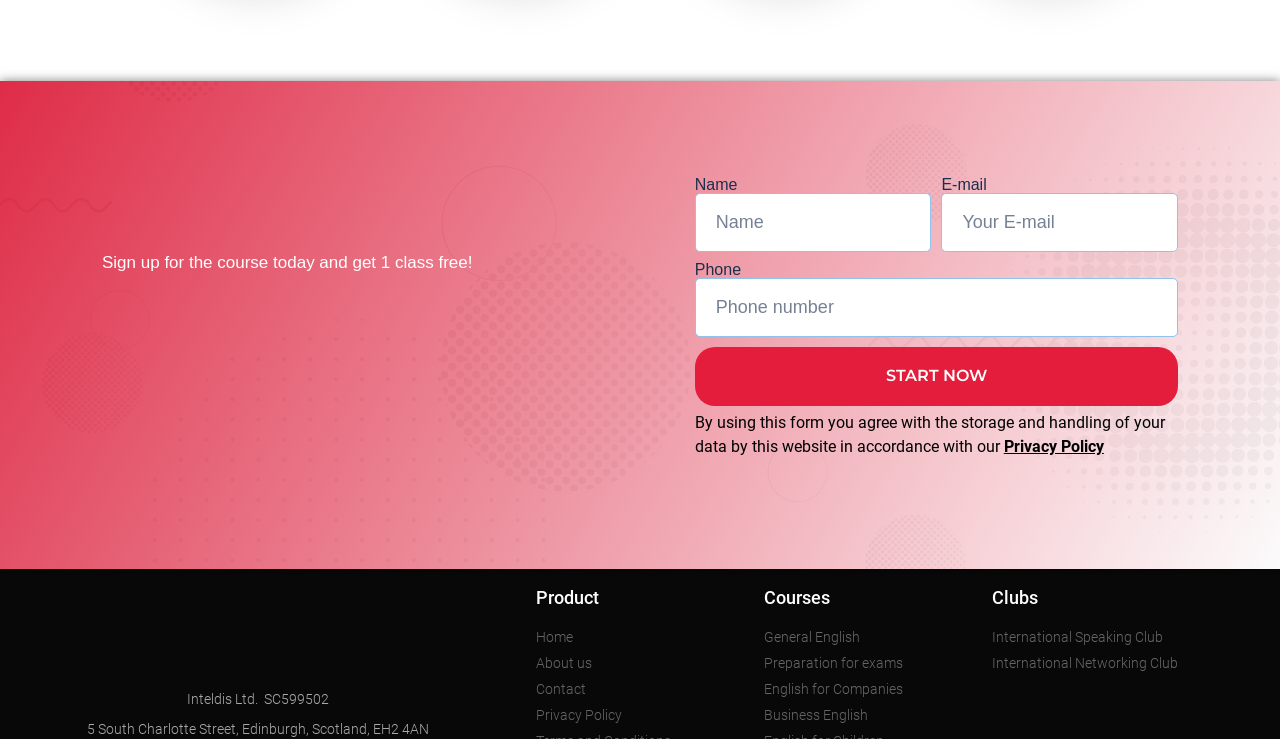Locate the bounding box coordinates of the clickable area needed to fulfill the instruction: "View the Privacy Policy".

[0.784, 0.591, 0.862, 0.617]